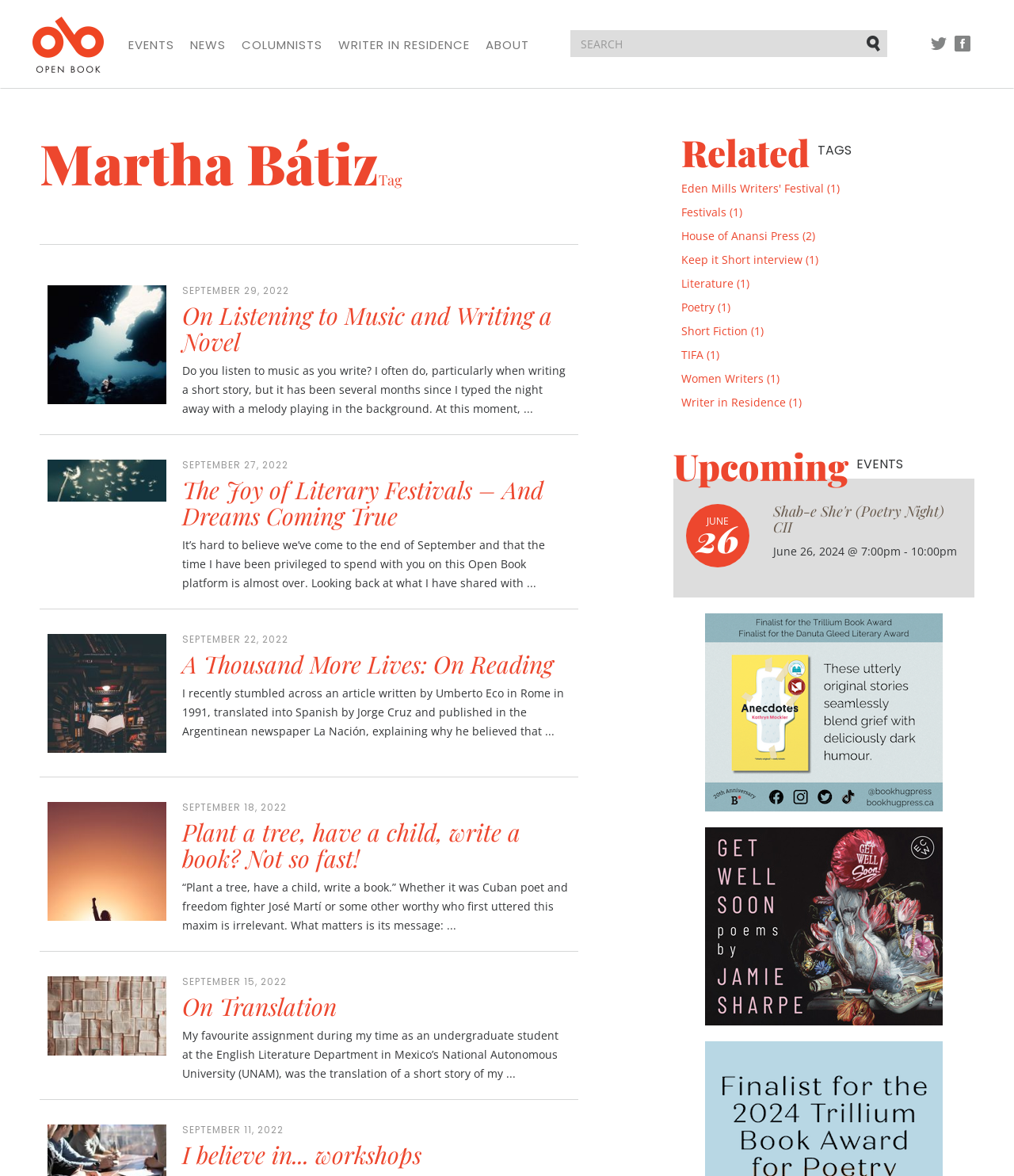Please identify the coordinates of the bounding box for the clickable region that will accomplish this instruction: "Click on the 'EVENTS' link".

[0.127, 0.032, 0.172, 0.045]